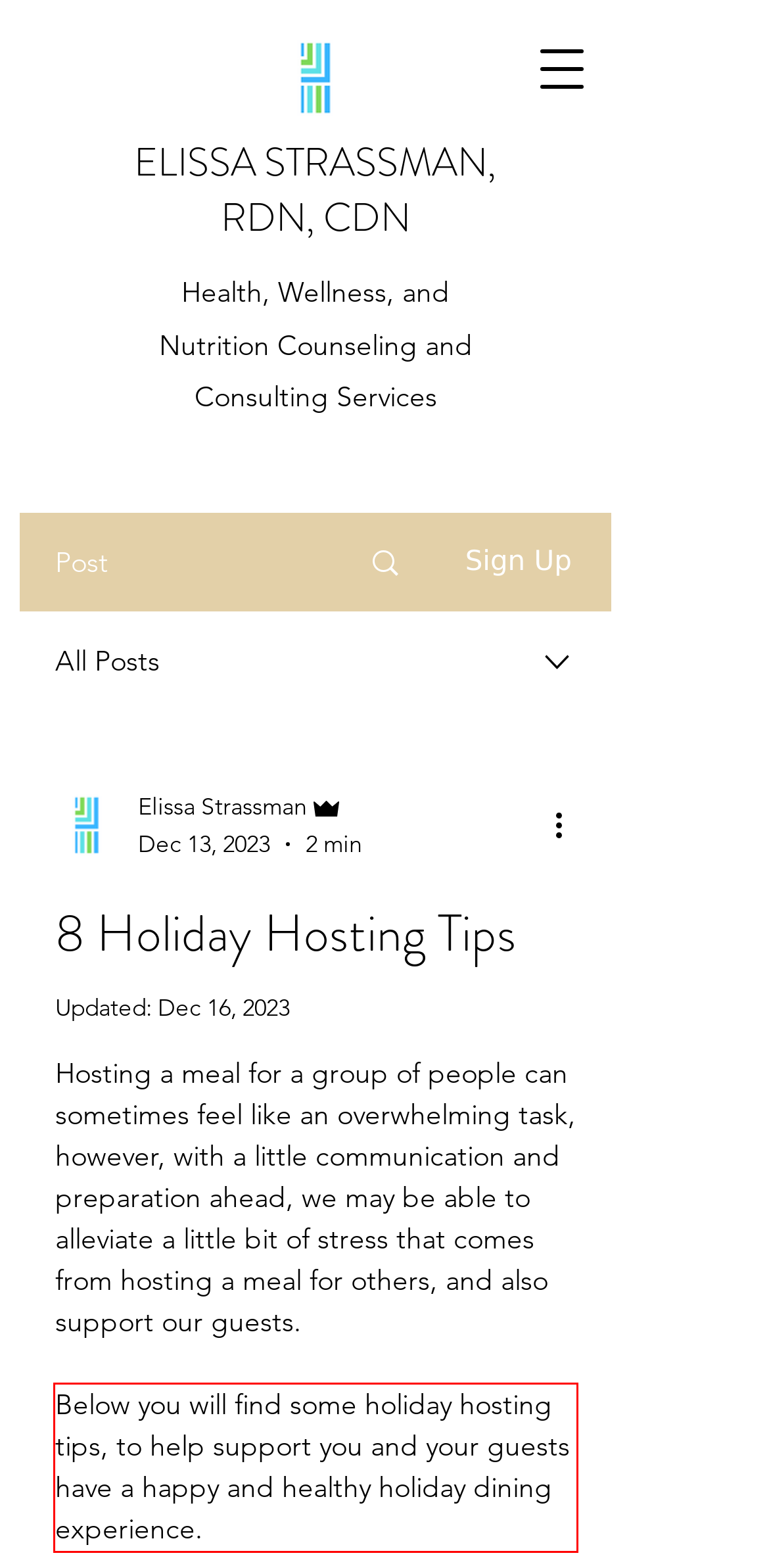Review the webpage screenshot provided, and perform OCR to extract the text from the red bounding box.

Below you will find some holiday hosting tips, to help support you and your guests have a happy and healthy holiday dining experience.